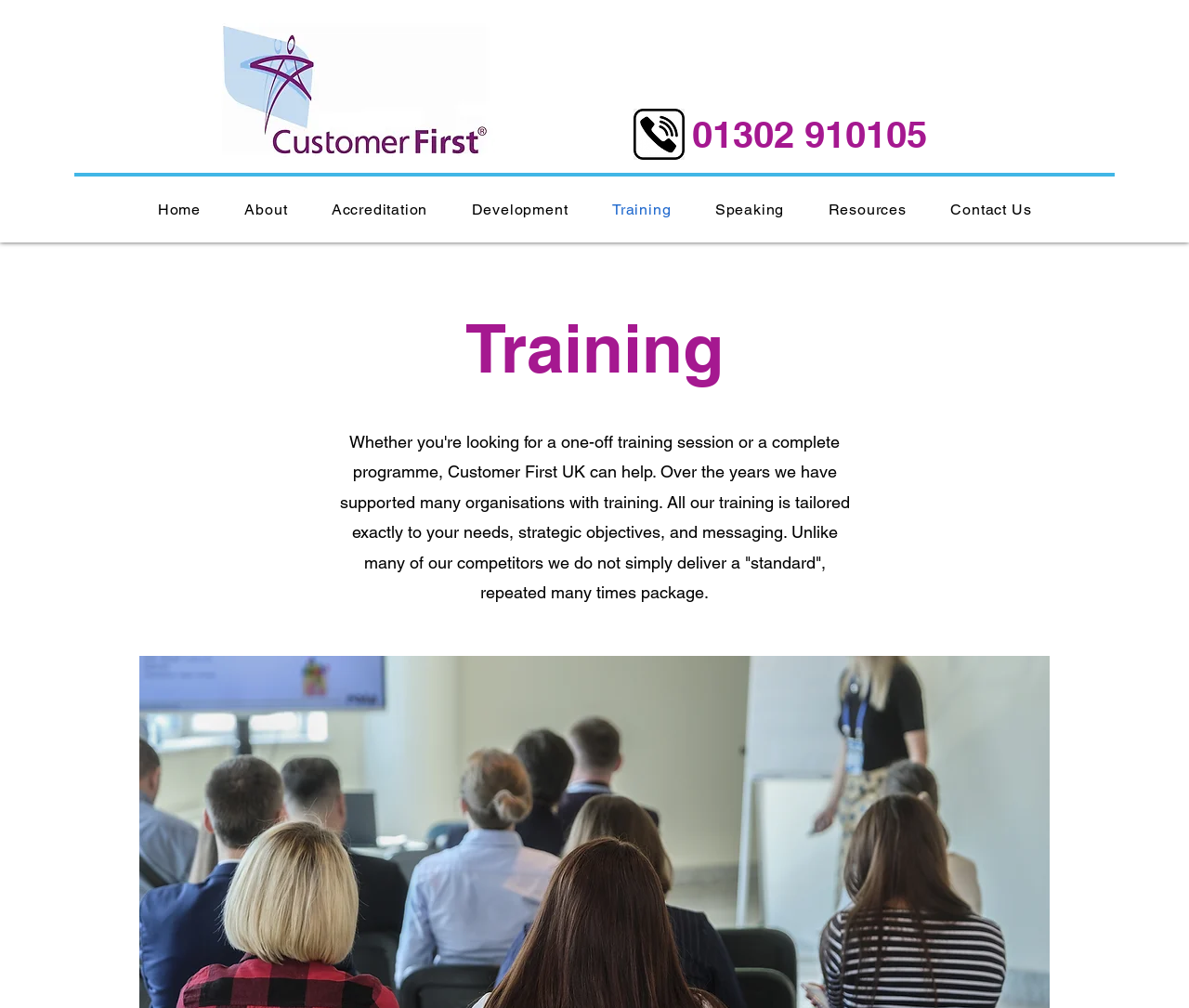What is the phone number displayed on the webpage?
Relying on the image, give a concise answer in one word or a brief phrase.

01302 910105